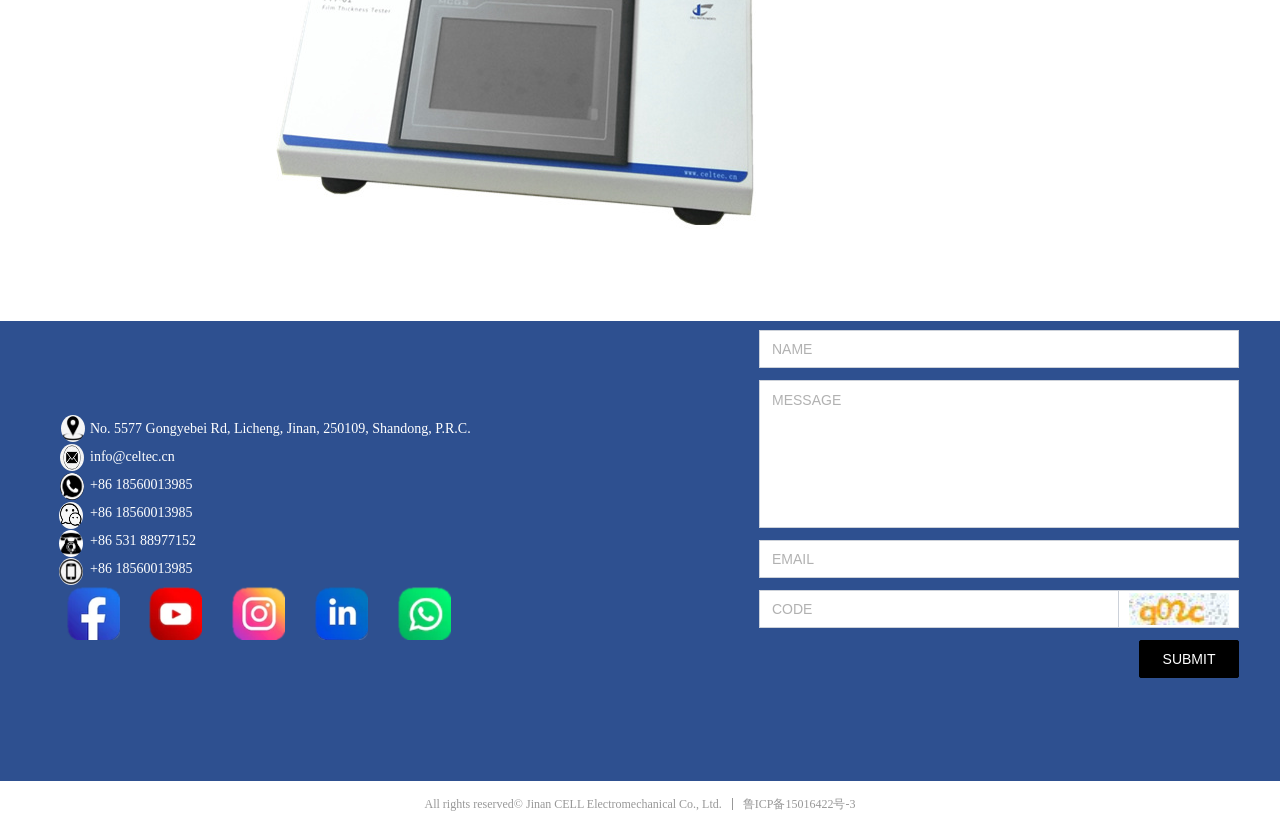What is the purpose of the 'CODE' textbox?
Based on the visual information, provide a detailed and comprehensive answer.

I inferred the purpose of the 'CODE' textbox by looking at its position and proximity to the image element with the same label. The image element likely contains a verification code, and the textbox is meant for the user to enter the code.